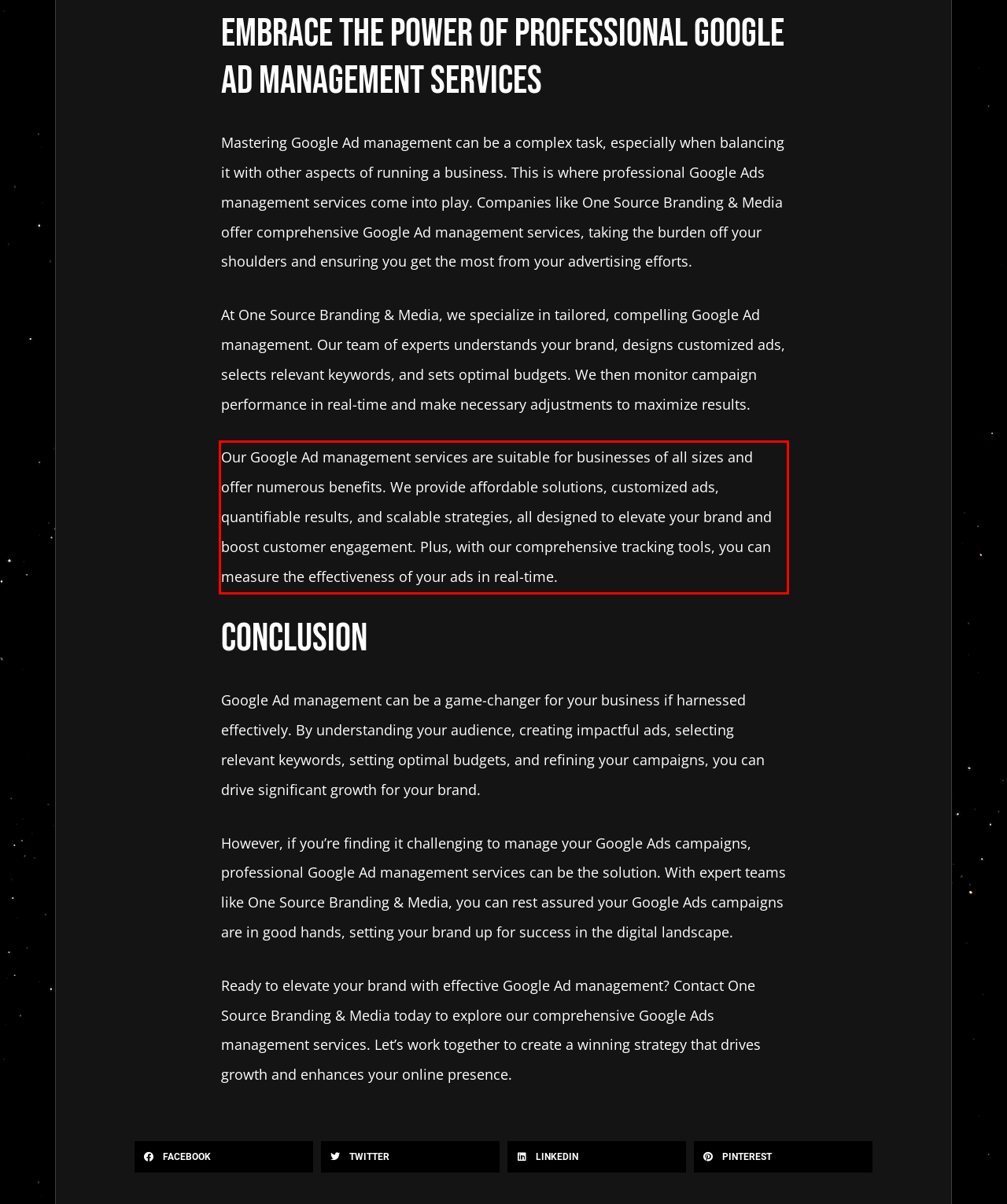Please perform OCR on the text content within the red bounding box that is highlighted in the provided webpage screenshot.

Our Google Ad management services are suitable for businesses of all sizes and offer numerous benefits. We provide affordable solutions, customized ads, quantifiable results, and scalable strategies, all designed to elevate your brand and boost customer engagement. Plus, with our comprehensive tracking tools, you can measure the effectiveness of your ads in real-time.